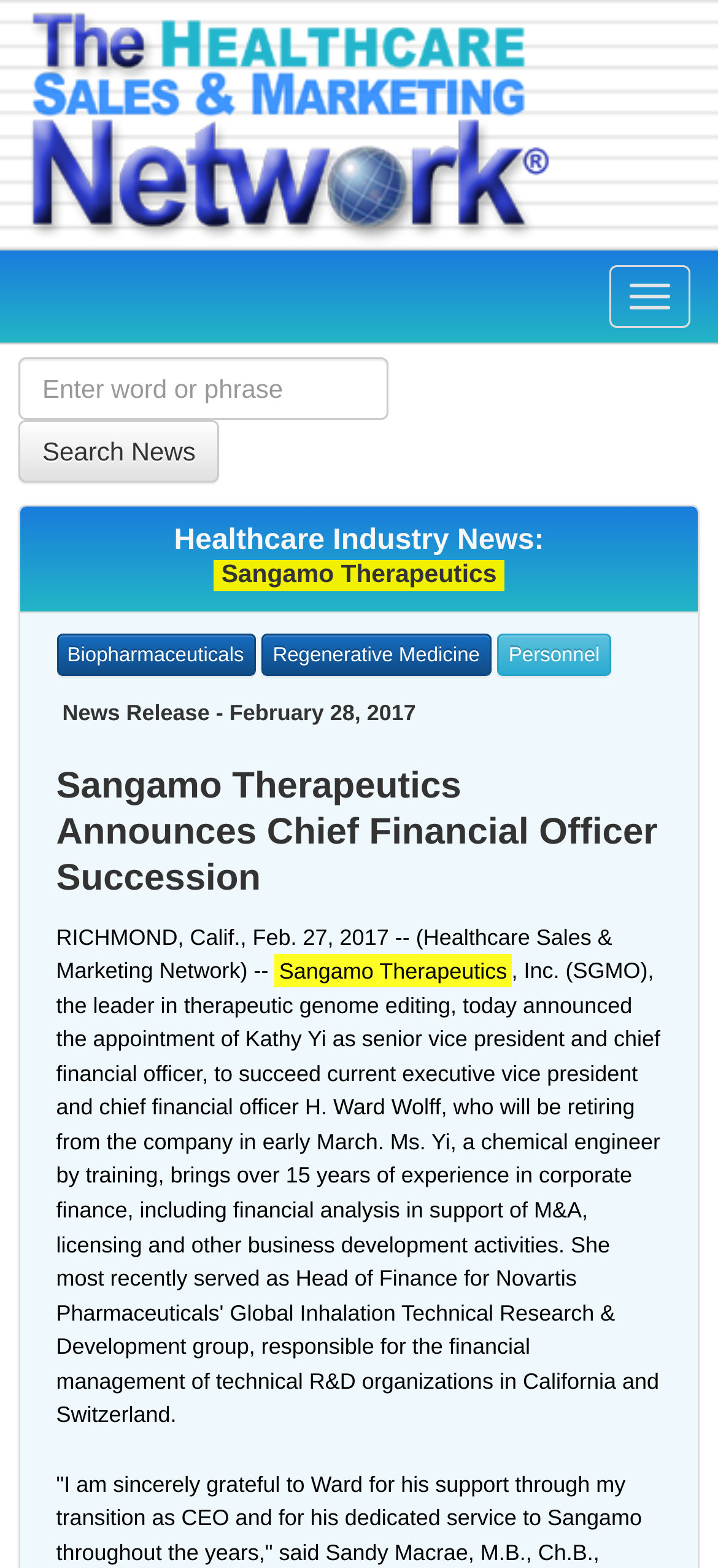Refer to the image and offer a detailed explanation in response to the question: What is the category of the news release?

I found the answer by looking at the link elements below the heading 'Healthcare Industry News' and found that one of the categories is 'Personnel', which is related to the news release about the Chief Financial Officer succession.